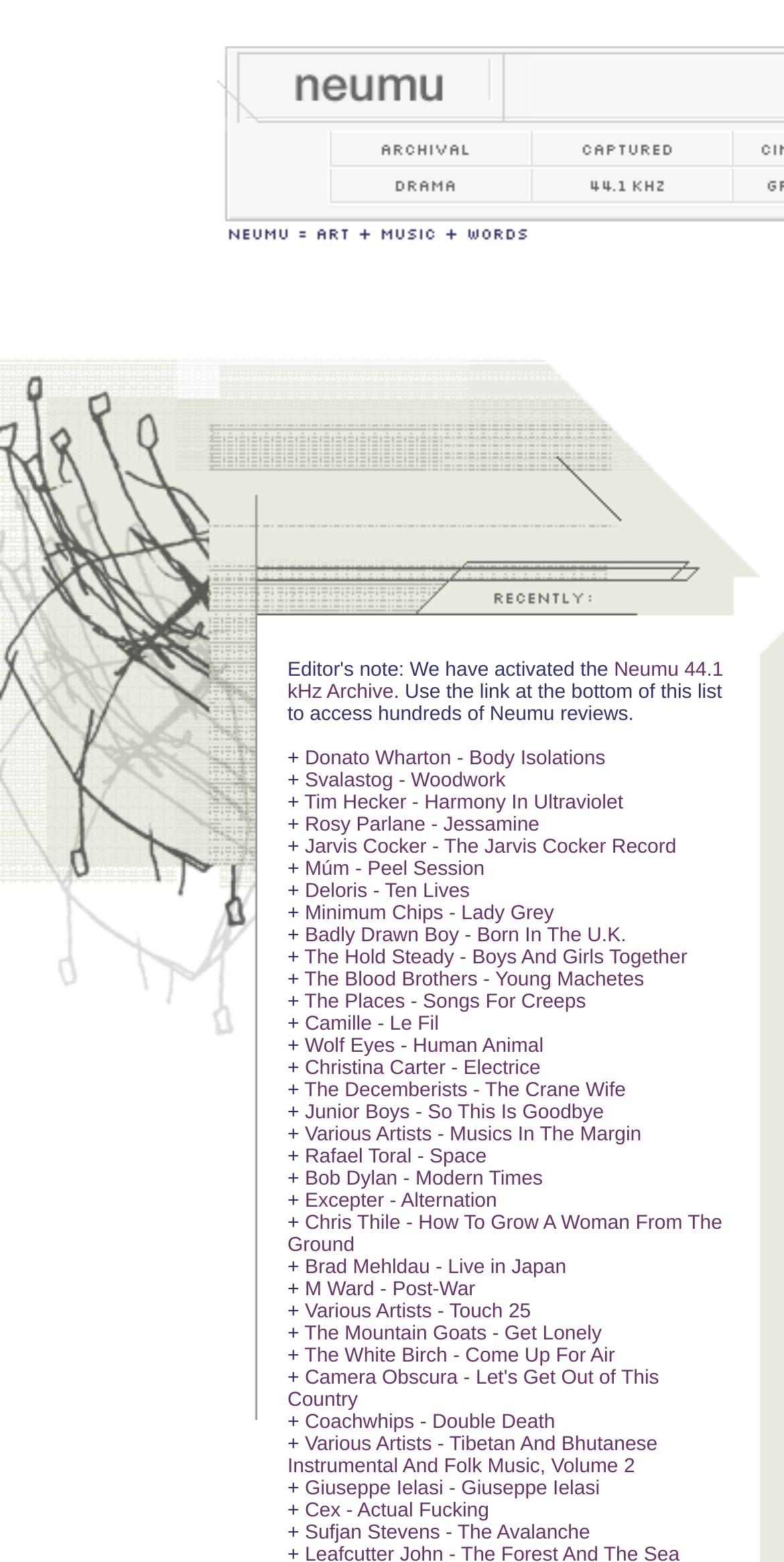Please identify the bounding box coordinates of the element's region that should be clicked to execute the following instruction: "Click the 'Register' link". The bounding box coordinates must be four float numbers between 0 and 1, i.e., [left, top, right, bottom].

None